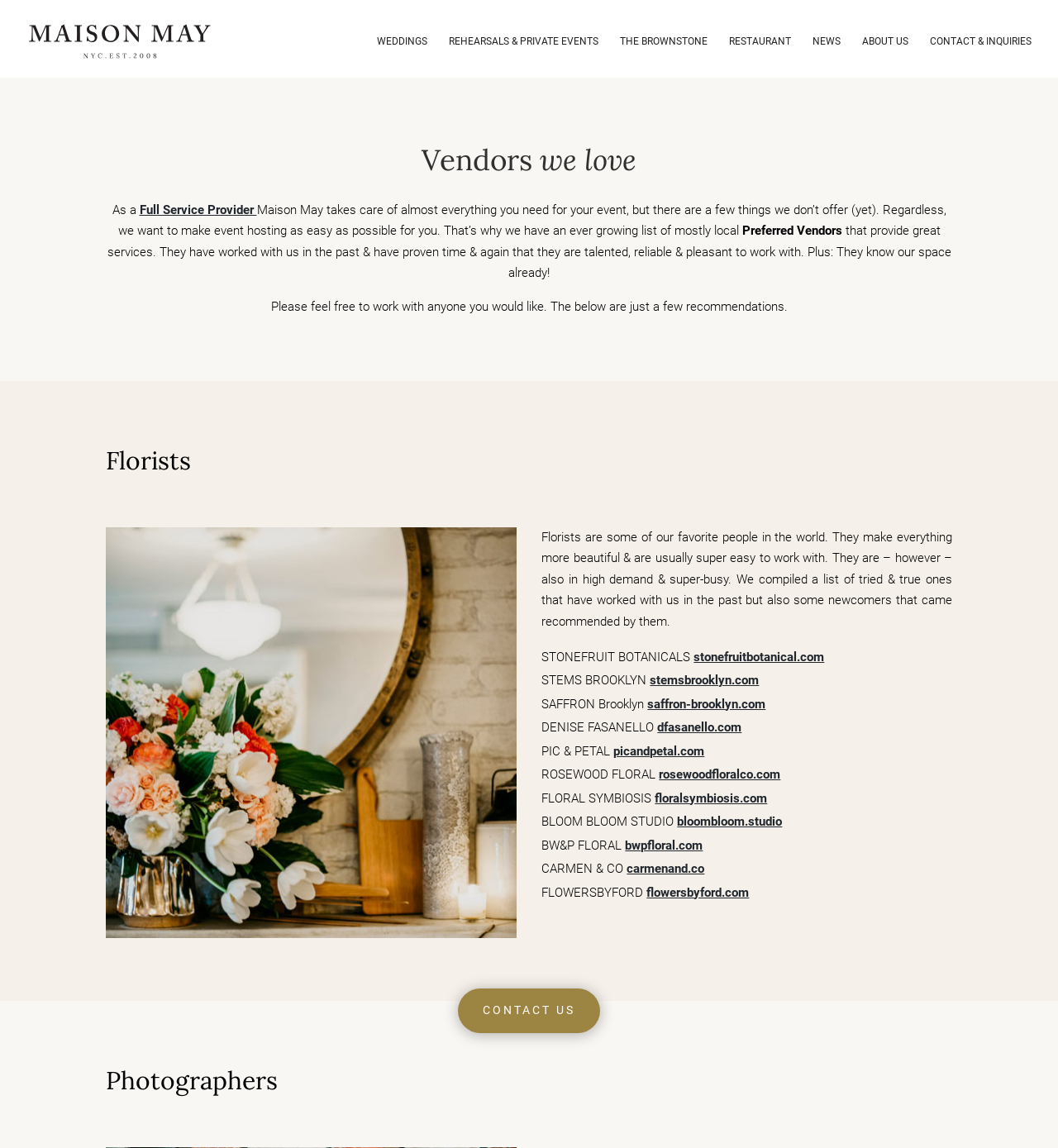Identify the bounding box coordinates of the section that should be clicked to achieve the task described: "Check out the 'STONEFRUIT BOTANICALS' florist".

[0.656, 0.566, 0.779, 0.579]